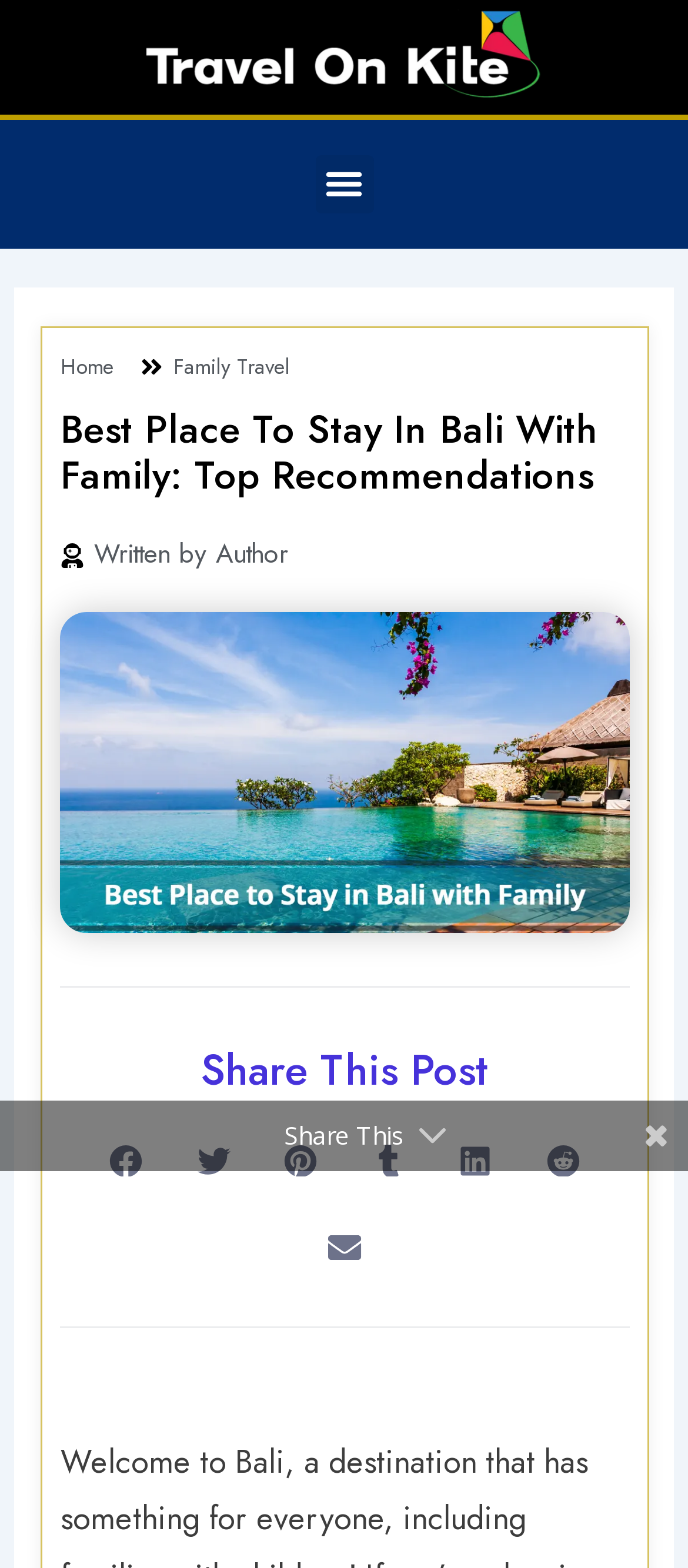Extract the main title from the webpage.

Best Place To Stay In Bali With Family: Top Recommendations